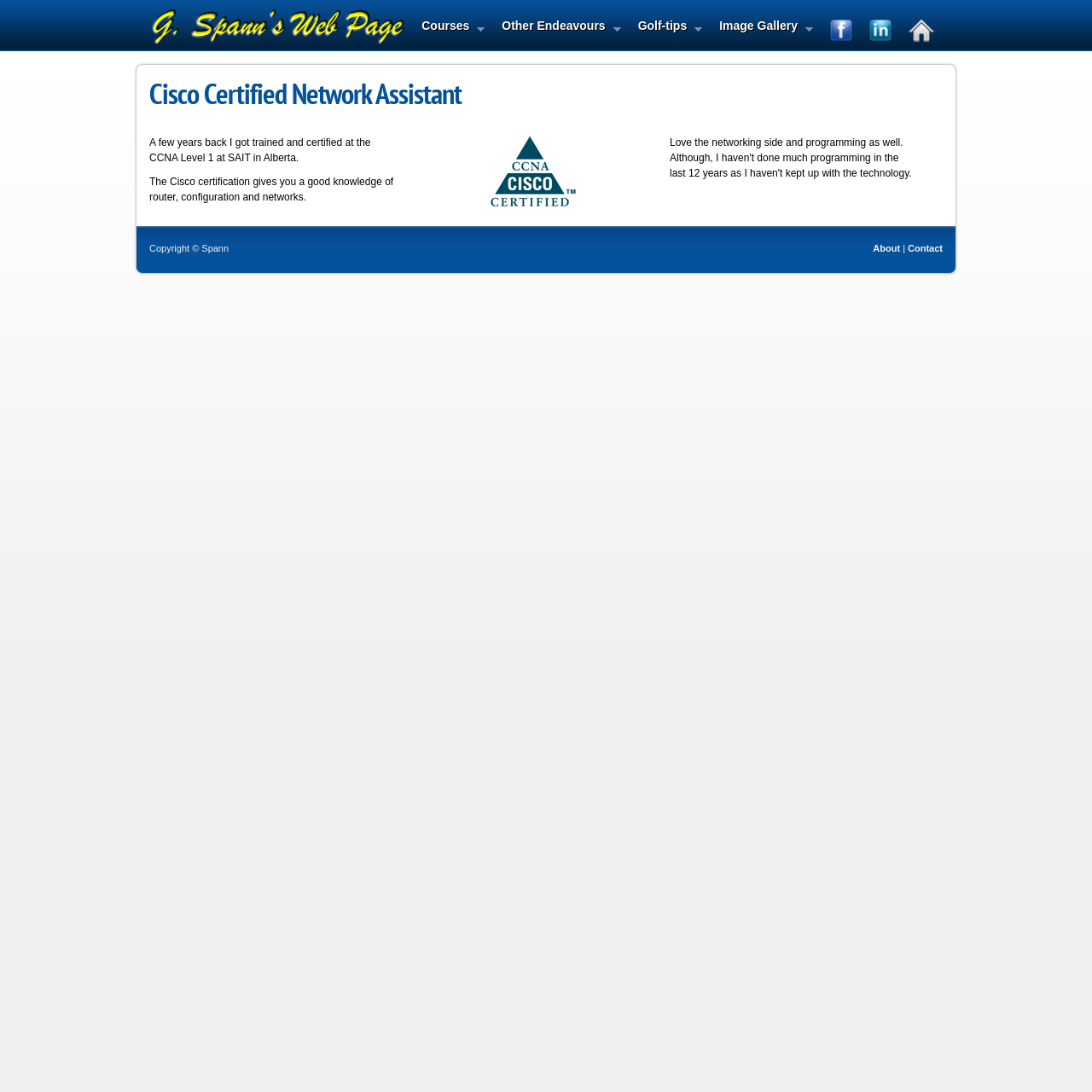Please determine the bounding box coordinates of the element's region to click for the following instruction: "Click on About".

[0.799, 0.223, 0.827, 0.232]